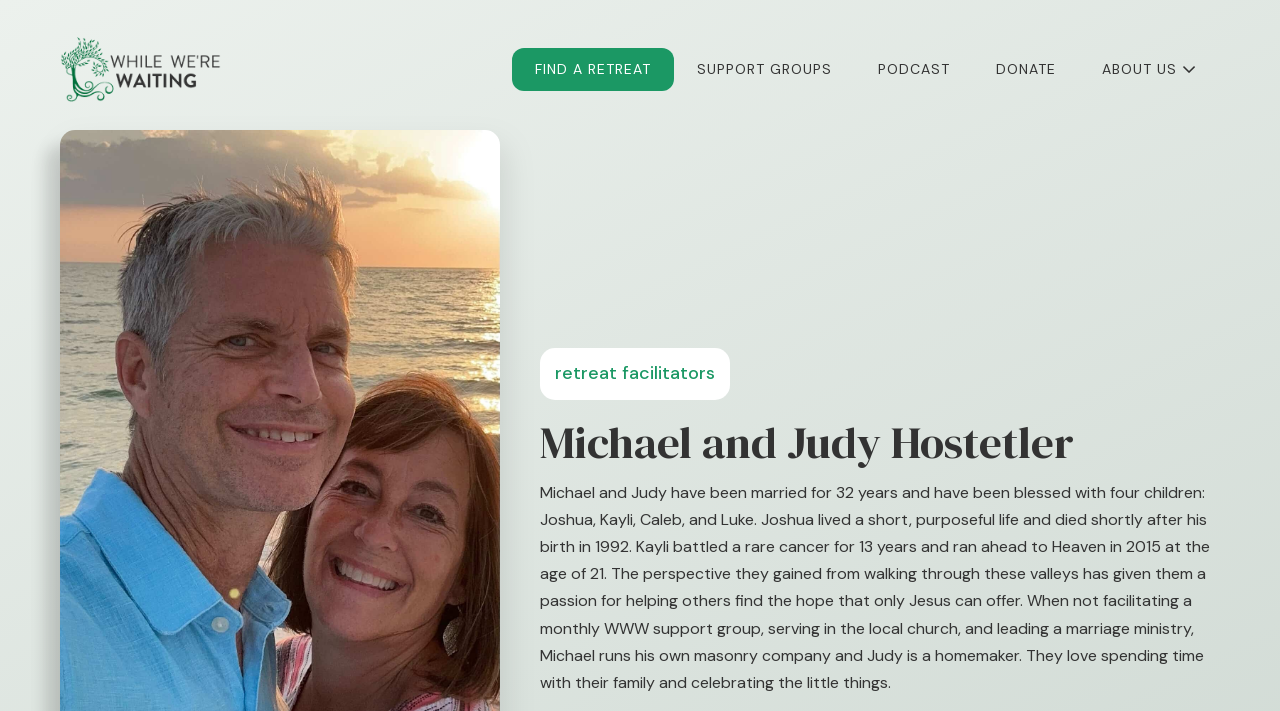How many children do Michael and Judy have?
Please respond to the question with a detailed and thorough explanation.

I found the answer by reading the StaticText element that describes Michael and Judy's family. The text mentions that they have been blessed with four children: Joshua, Kayli, Caleb, and Luke.